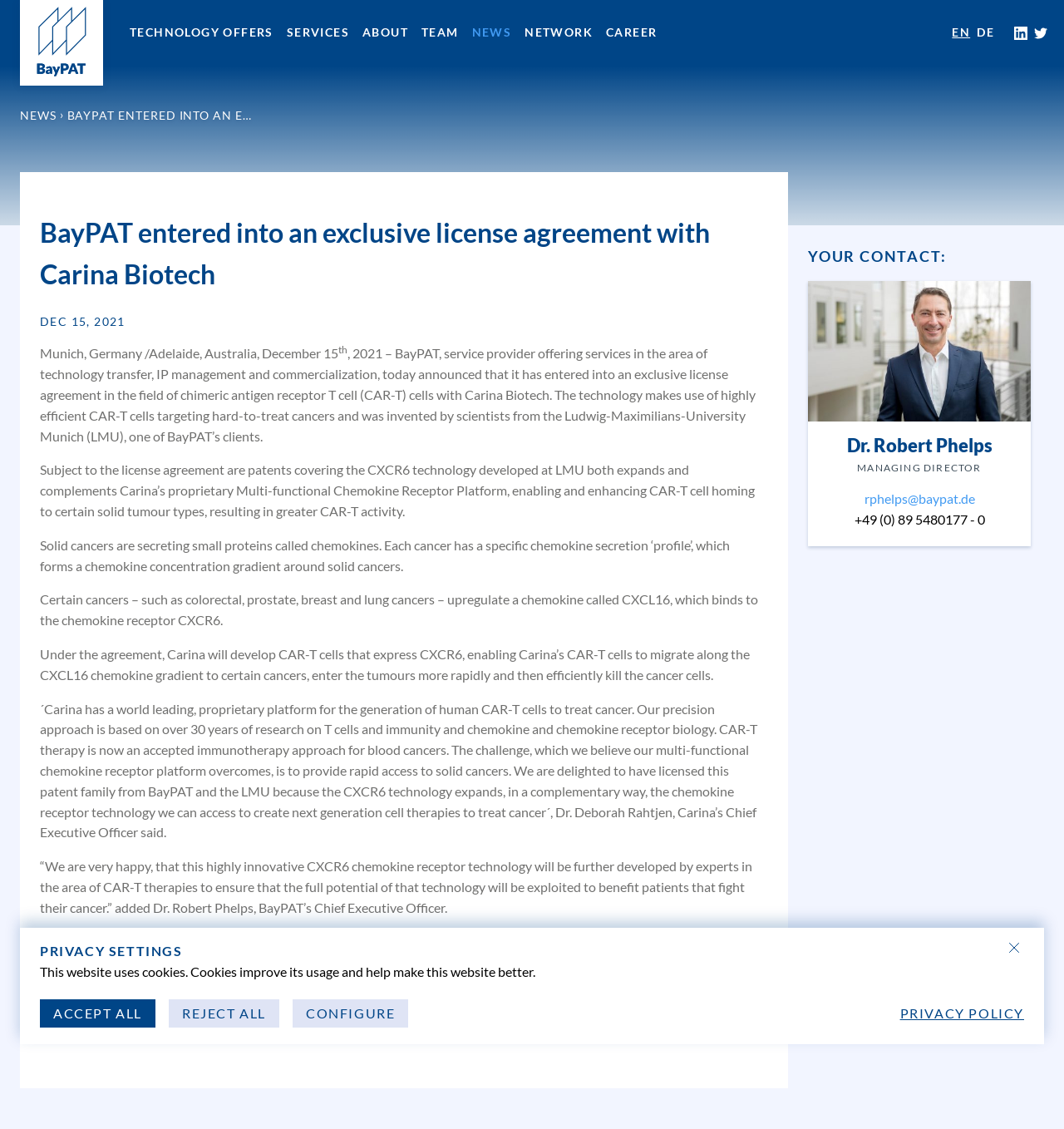What is the name of the receptor that confers decisive advantages to therapeutic T cells?
Based on the image content, provide your answer in one word or a short phrase.

CXCR6